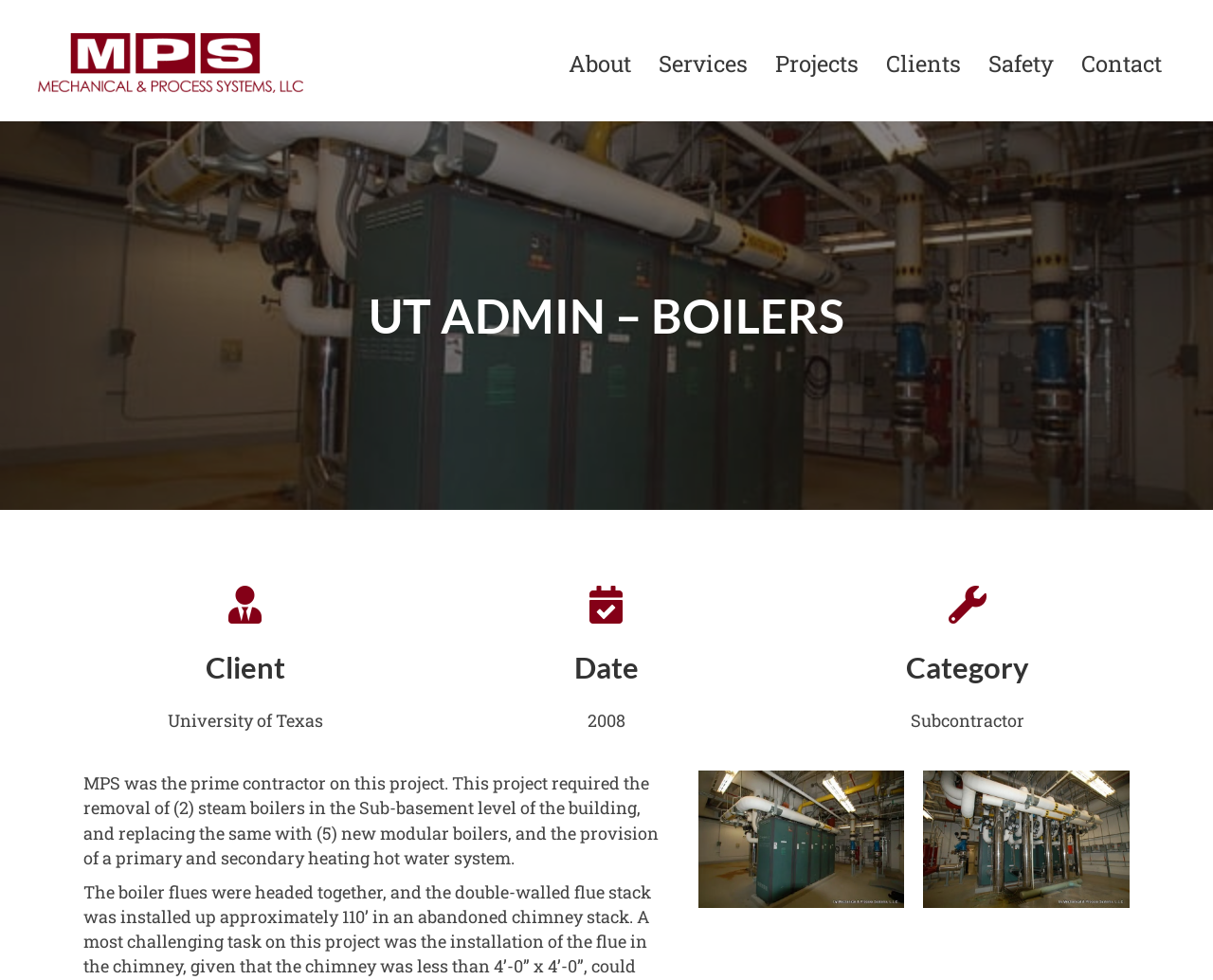Can you pinpoint the bounding box coordinates for the clickable element required for this instruction: "View Stats"? The coordinates should be four float numbers between 0 and 1, i.e., [left, top, right, bottom].

None